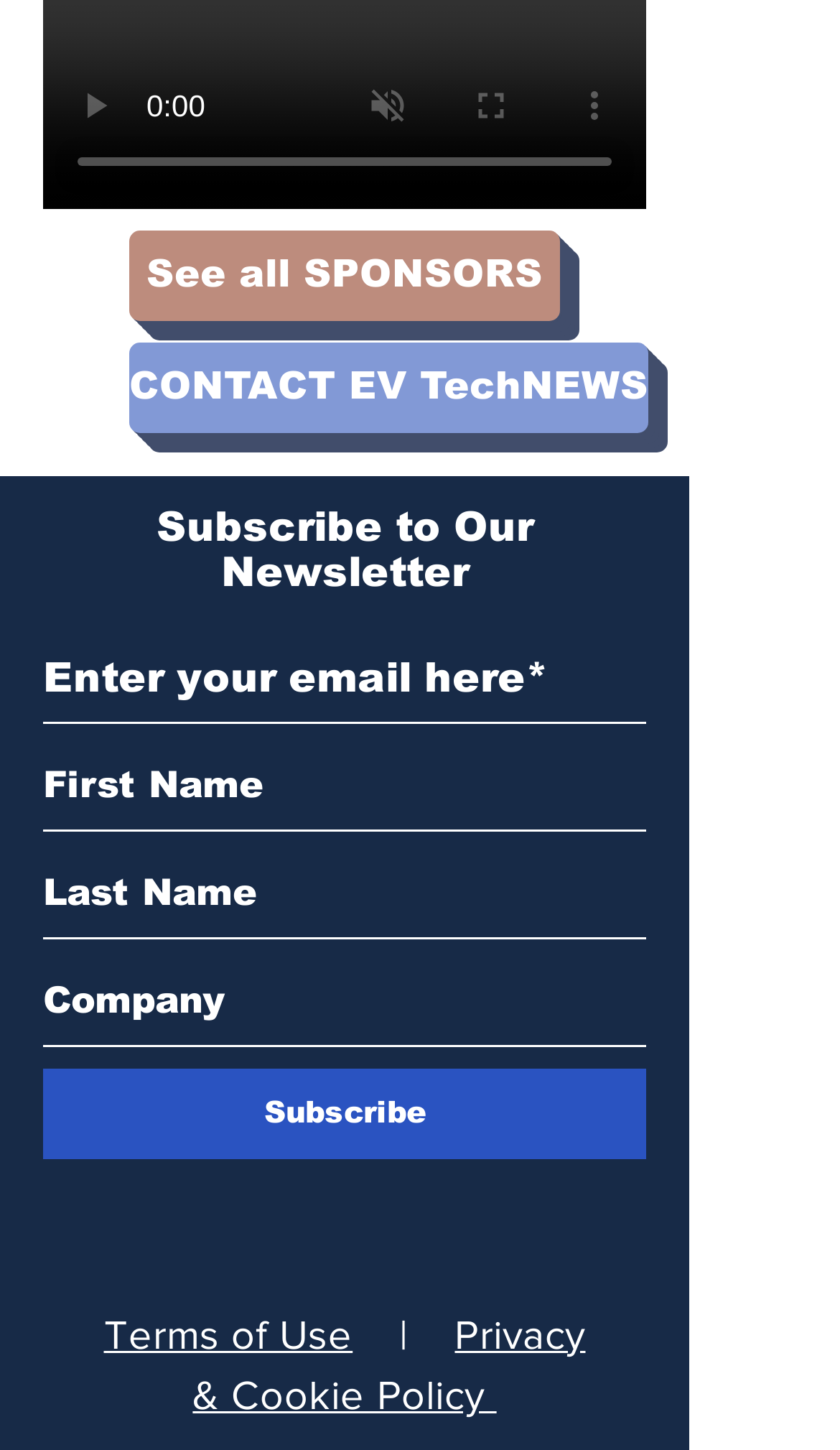Please specify the bounding box coordinates of the clickable region to carry out the following instruction: "play the video". The coordinates should be four float numbers between 0 and 1, in the format [left, top, right, bottom].

[0.051, 0.036, 0.174, 0.108]